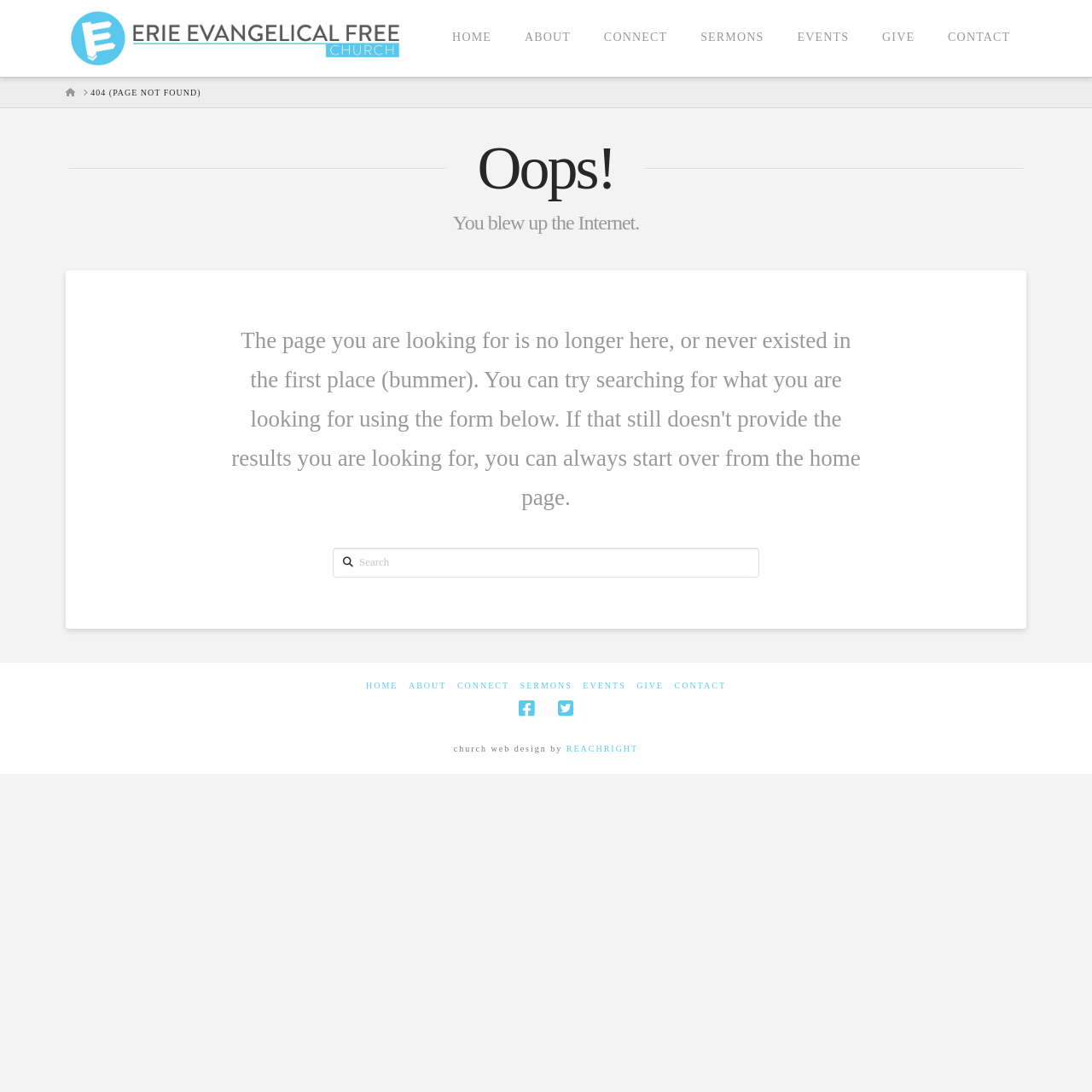Identify the bounding box coordinates of the element that should be clicked to fulfill this task: "go to home page". The coordinates should be provided as four float numbers between 0 and 1, i.e., [left, top, right, bottom].

[0.398, 0.0, 0.465, 0.07]